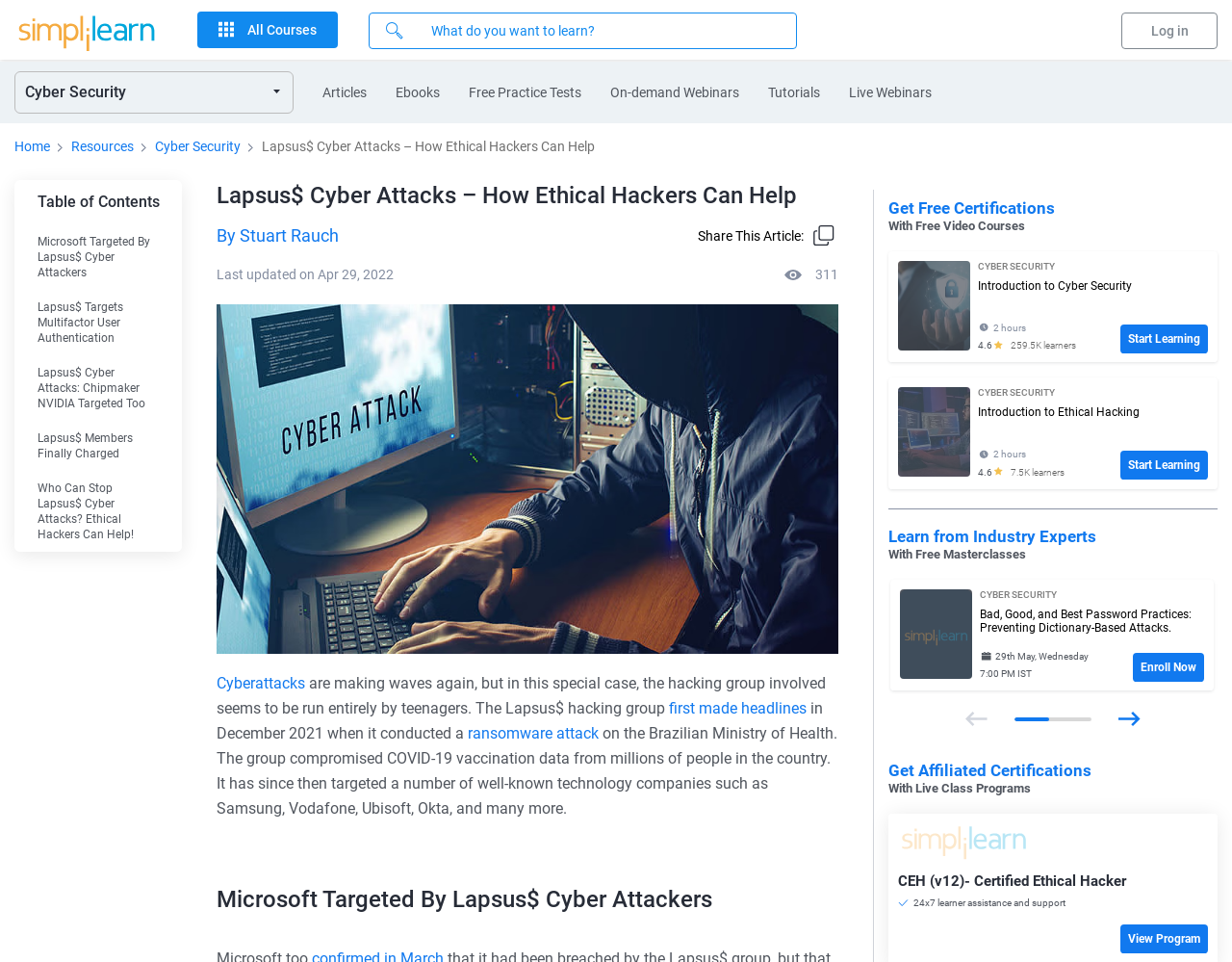Give a one-word or short phrase answer to this question: 
What is the name of the certification training course provider?

Simplilearn